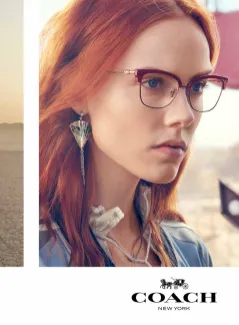What is the brand identity reinforced at the bottom of the image? Refer to the image and provide a one-word or short phrase answer.

Coach